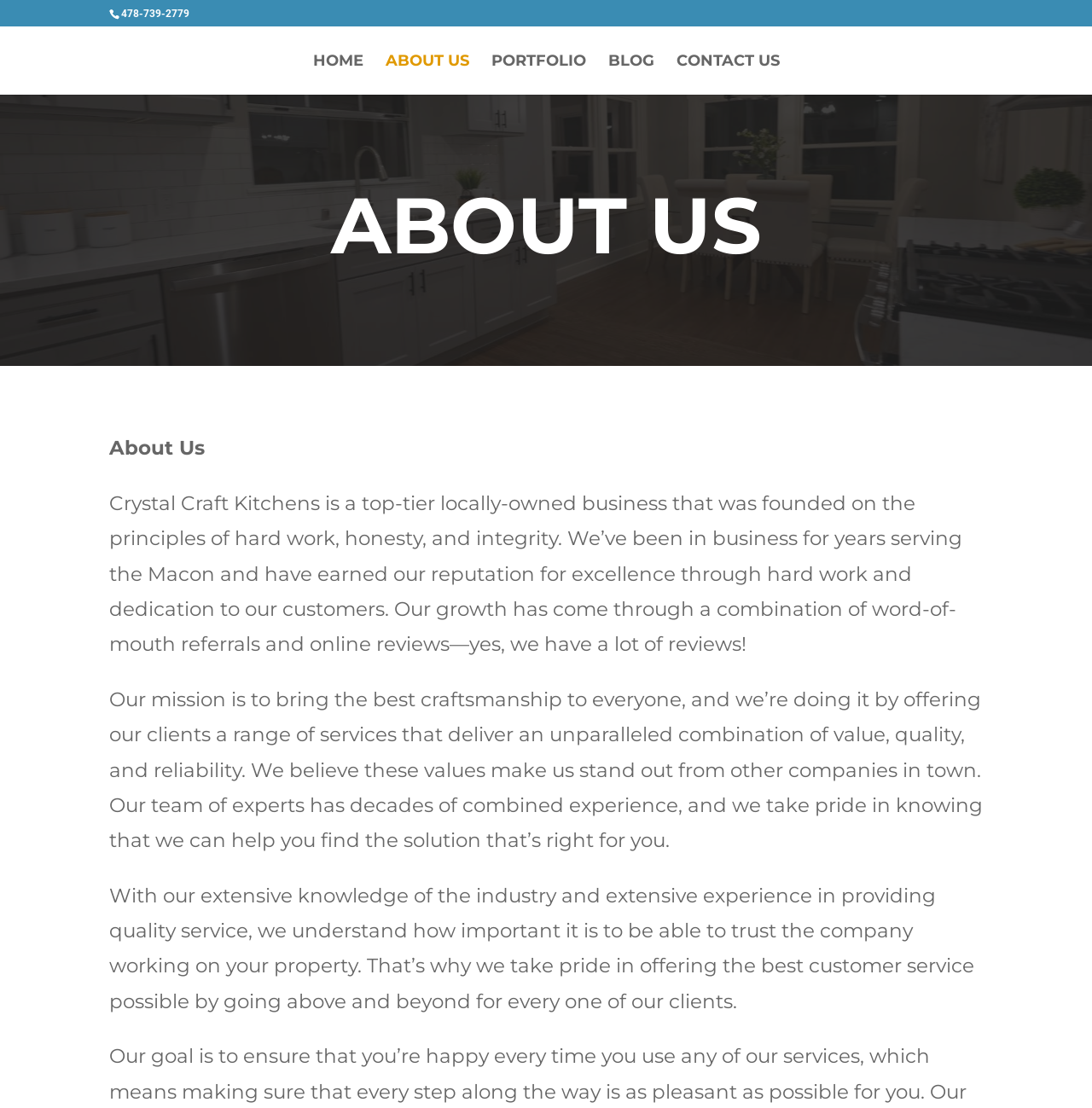How does Crystal Kraft Kitchens earn its reputation?
Refer to the image and provide a detailed answer to the question.

I found the answer by reading the static text element with the bounding box coordinates [0.1, 0.507, 0.876, 0.592] which contains the text '...and have earned our reputation for excellence through hard work and dedication to our customers'.